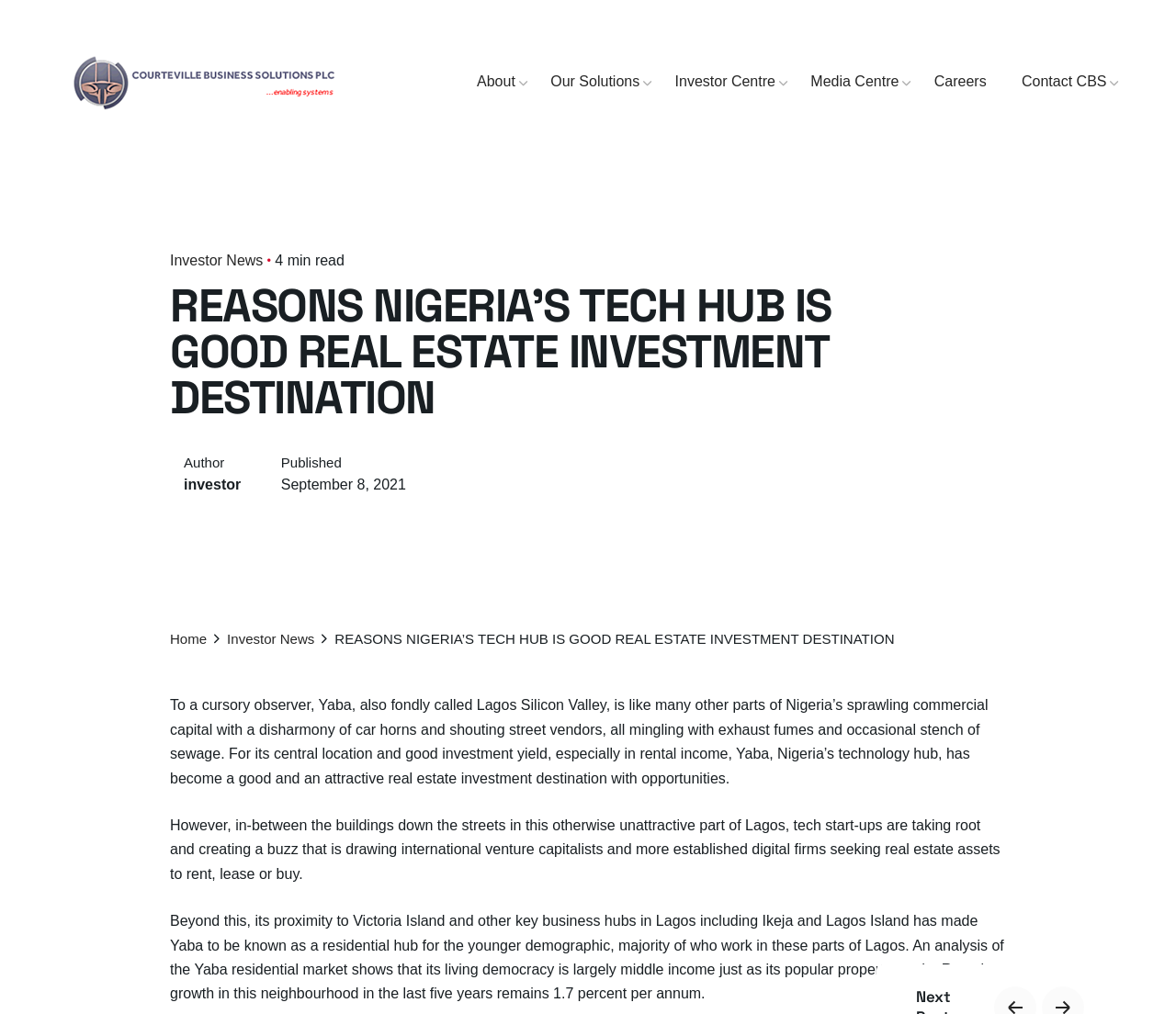Identify the bounding box coordinates for the region of the element that should be clicked to carry out the instruction: "Click on About". The bounding box coordinates should be four float numbers between 0 and 1, i.e., [left, top, right, bottom].

[0.391, 0.072, 0.453, 0.091]